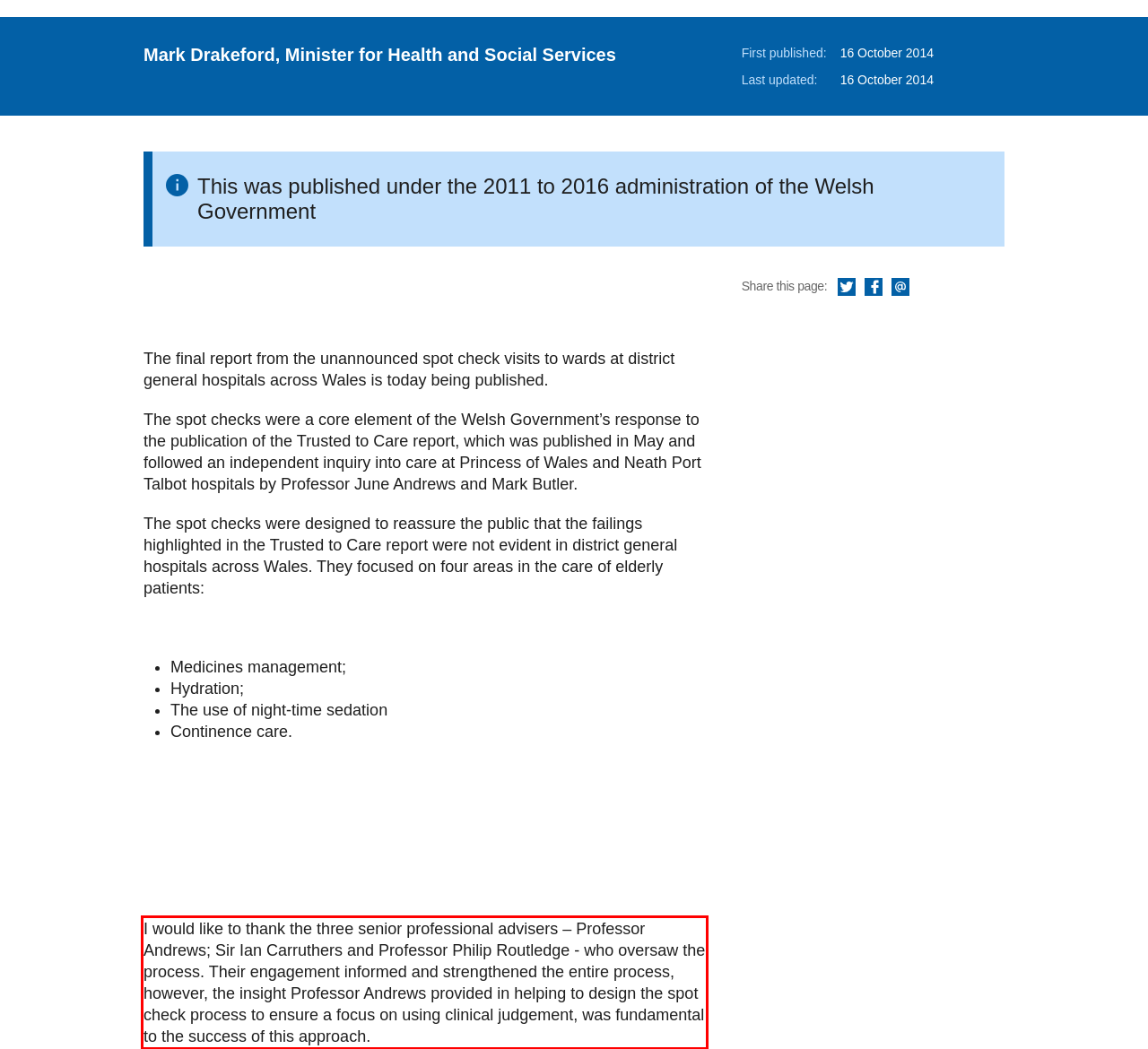There is a UI element on the webpage screenshot marked by a red bounding box. Extract and generate the text content from within this red box.

I would like to thank the three senior professional advisers – Professor Andrews; Sir Ian Carruthers and Professor Philip Routledge - who oversaw the process. Their engagement informed and strengthened the entire process, however, the insight Professor Andrews provided in helping to design the spot check process to ensure a focus on using clinical judgement, was fundamental to the success of this approach.